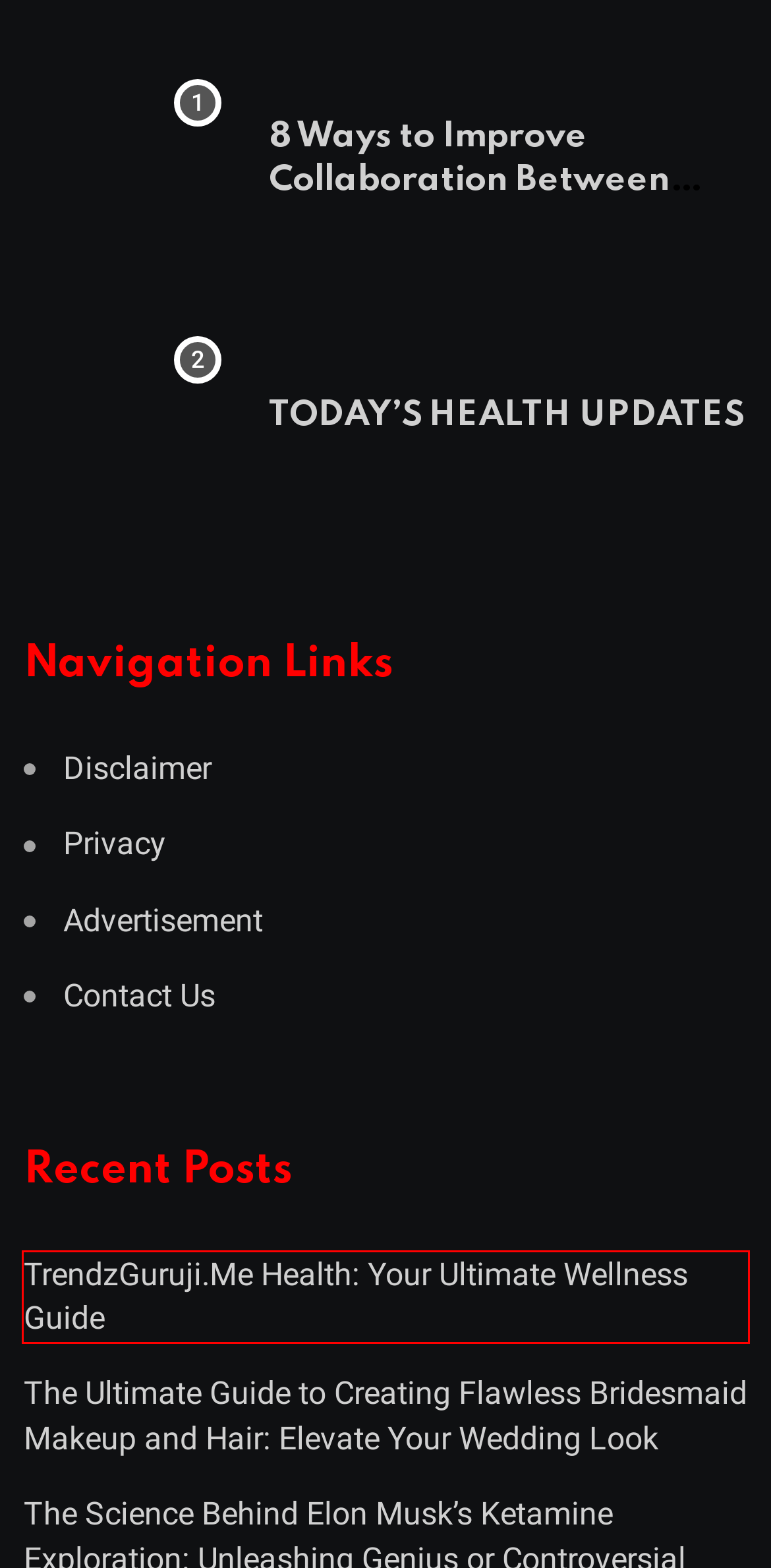You have a screenshot of a webpage, and a red bounding box highlights an element. Select the webpage description that best fits the new page after clicking the element within the bounding box. Options are:
A. Jocelyn Towne Biography – Facts, Family Life - Health K News
B. TODAY'S HEALTH UPDATES
C. Explore Walt Disney World | Magic Kingdom - 2023
D. The Ultimate Guide to Creating Flawless Bridesmaid
E. TrendzGuruji.Me Health: Your Ultimate Wellness Guide
F. Health K News - Beauty - Fitness - Travel - Lifestyle - Tech
G. Embrace Convenience with Luvme Hair's Throw on and Go Wigs
H. The Science Behind Elon Musk's Ketamine Exploration: Unleashing Genius or Controversial Quest?

E